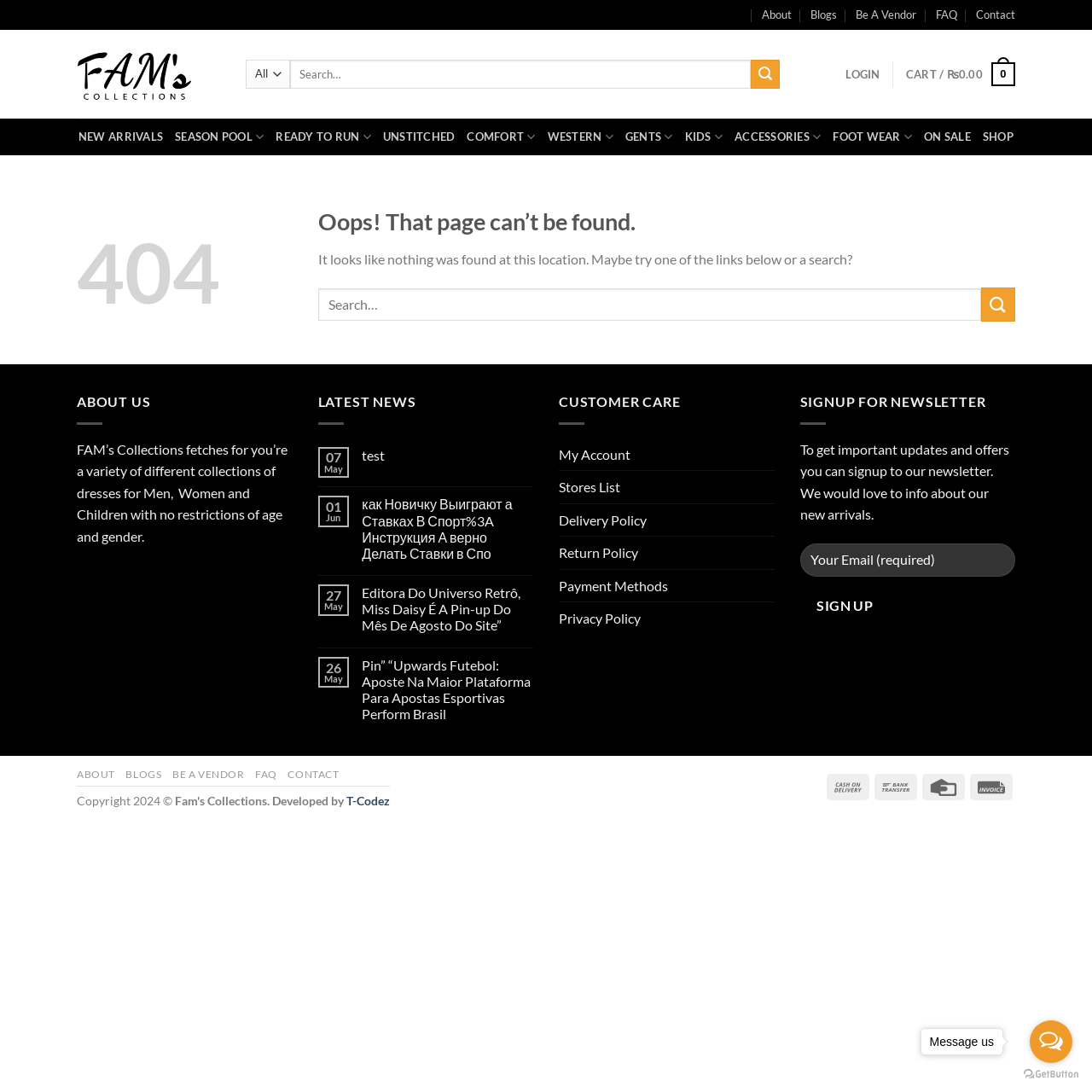What is the purpose of the search bar?
Provide an in-depth and detailed answer to the question.

I inferred the purpose of the search bar by looking at its location on the page and the surrounding elements. The search bar is located near the top of the page, which is a common location for search bars, and it is surrounded by links to different product categories. This suggests that the search bar is intended to help users find specific products on the website.